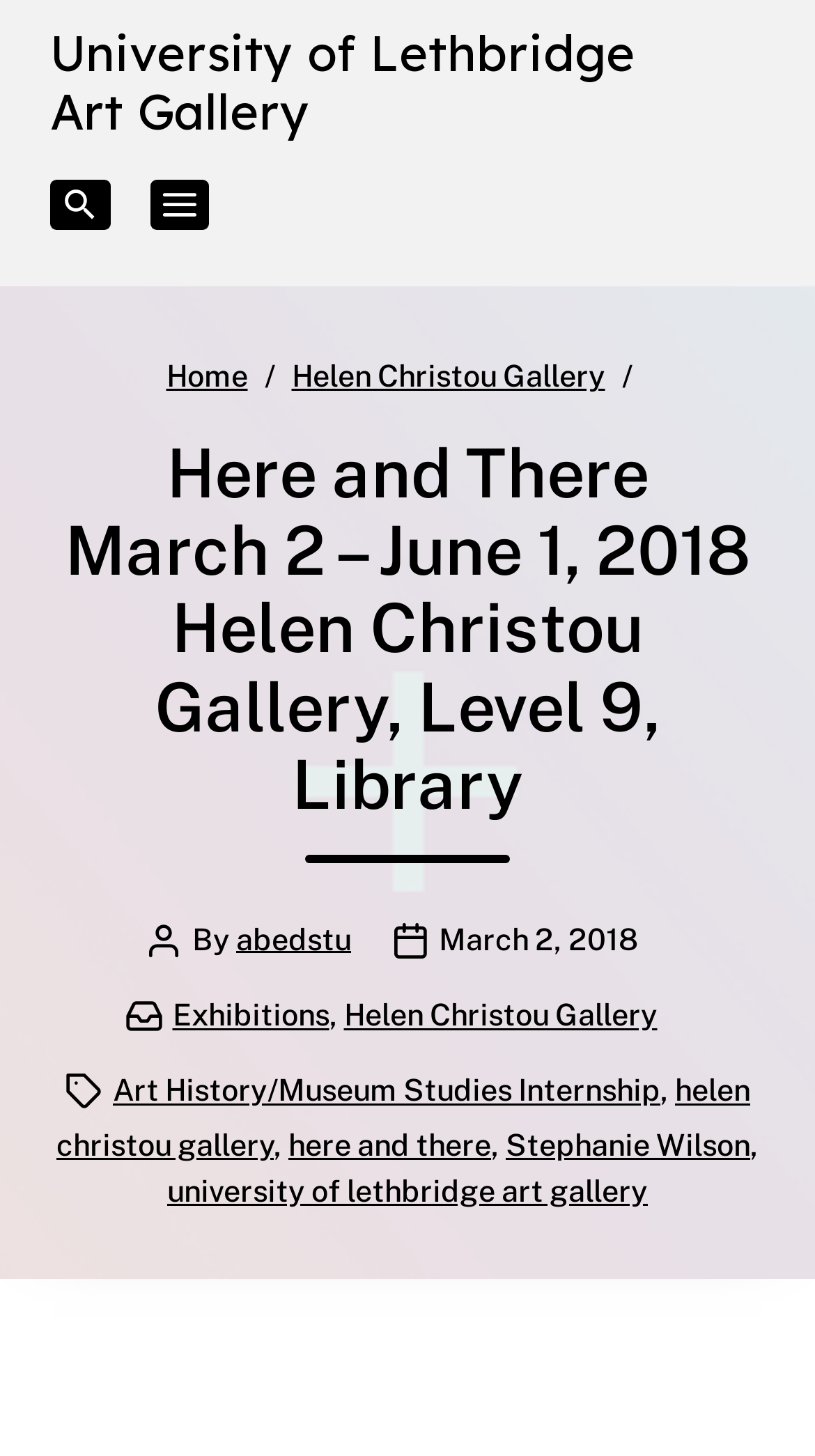Find the bounding box coordinates for the area that should be clicked to accomplish the instruction: "toggle search interface".

[0.062, 0.123, 0.135, 0.158]